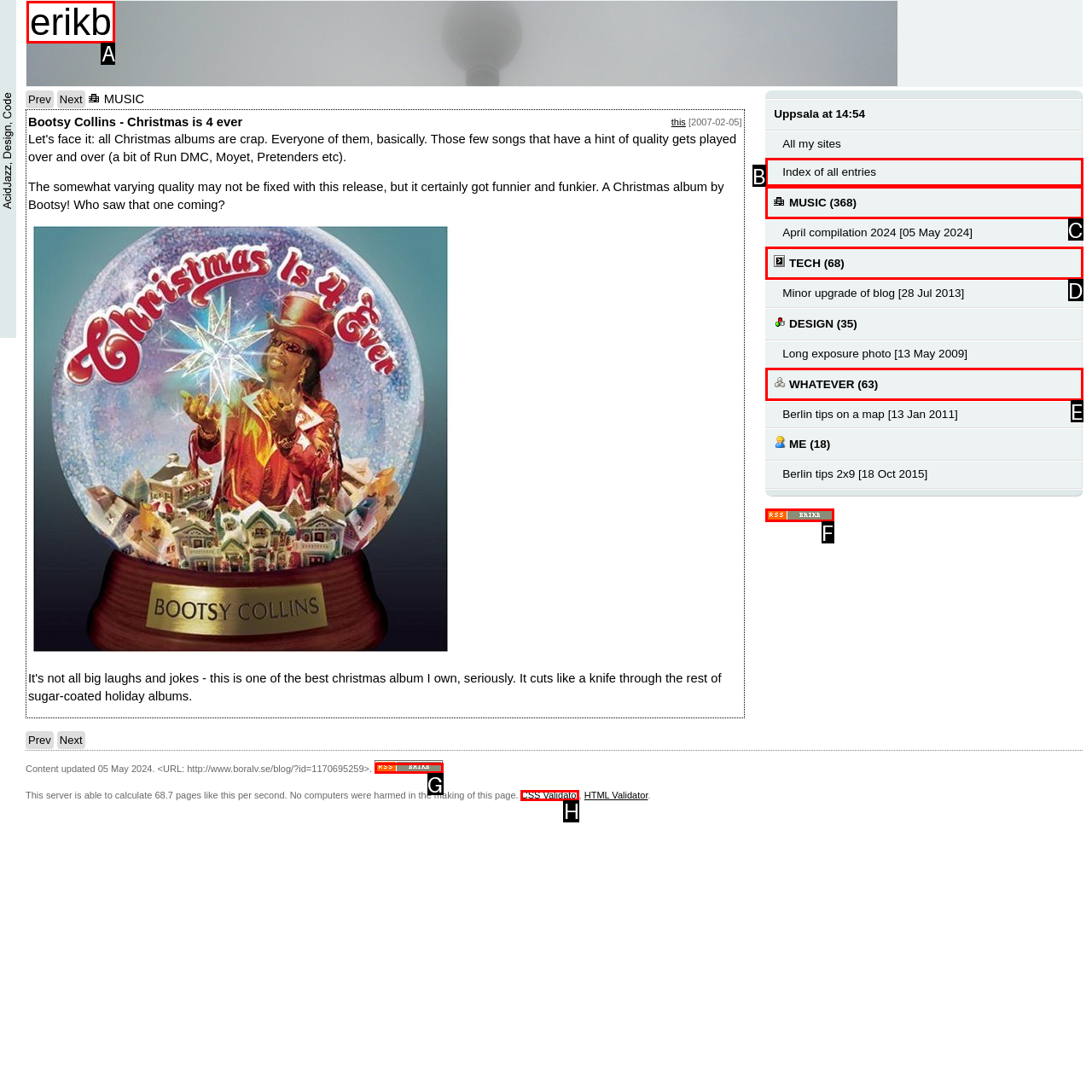From the given options, choose the HTML element that aligns with the description: title="This page as RSS 0.91". Respond with the letter of the selected element.

F